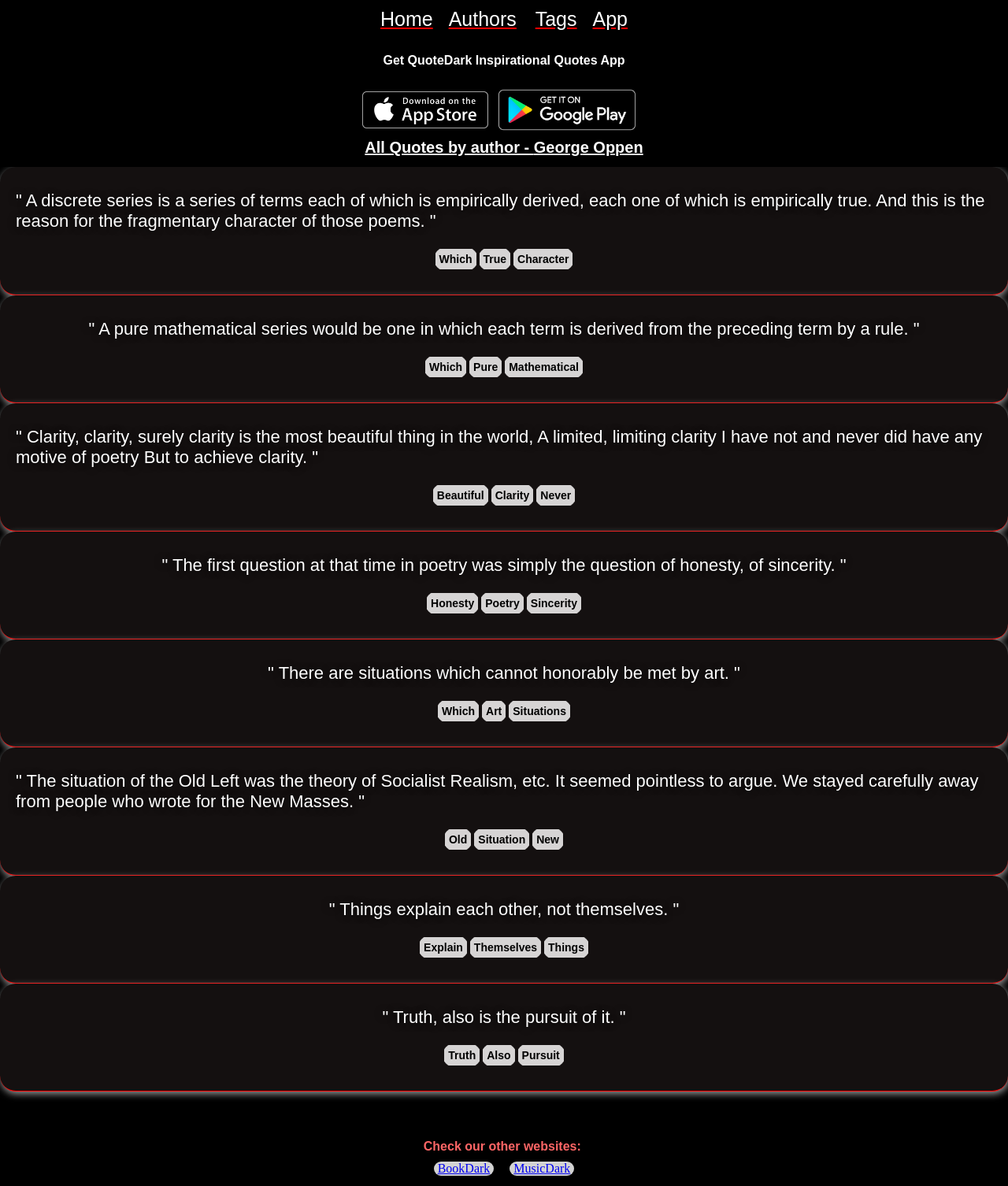Locate the bounding box coordinates of the clickable element to fulfill the following instruction: "Go to Home page". Provide the coordinates as four float numbers between 0 and 1 in the format [left, top, right, bottom].

[0.377, 0.007, 0.429, 0.026]